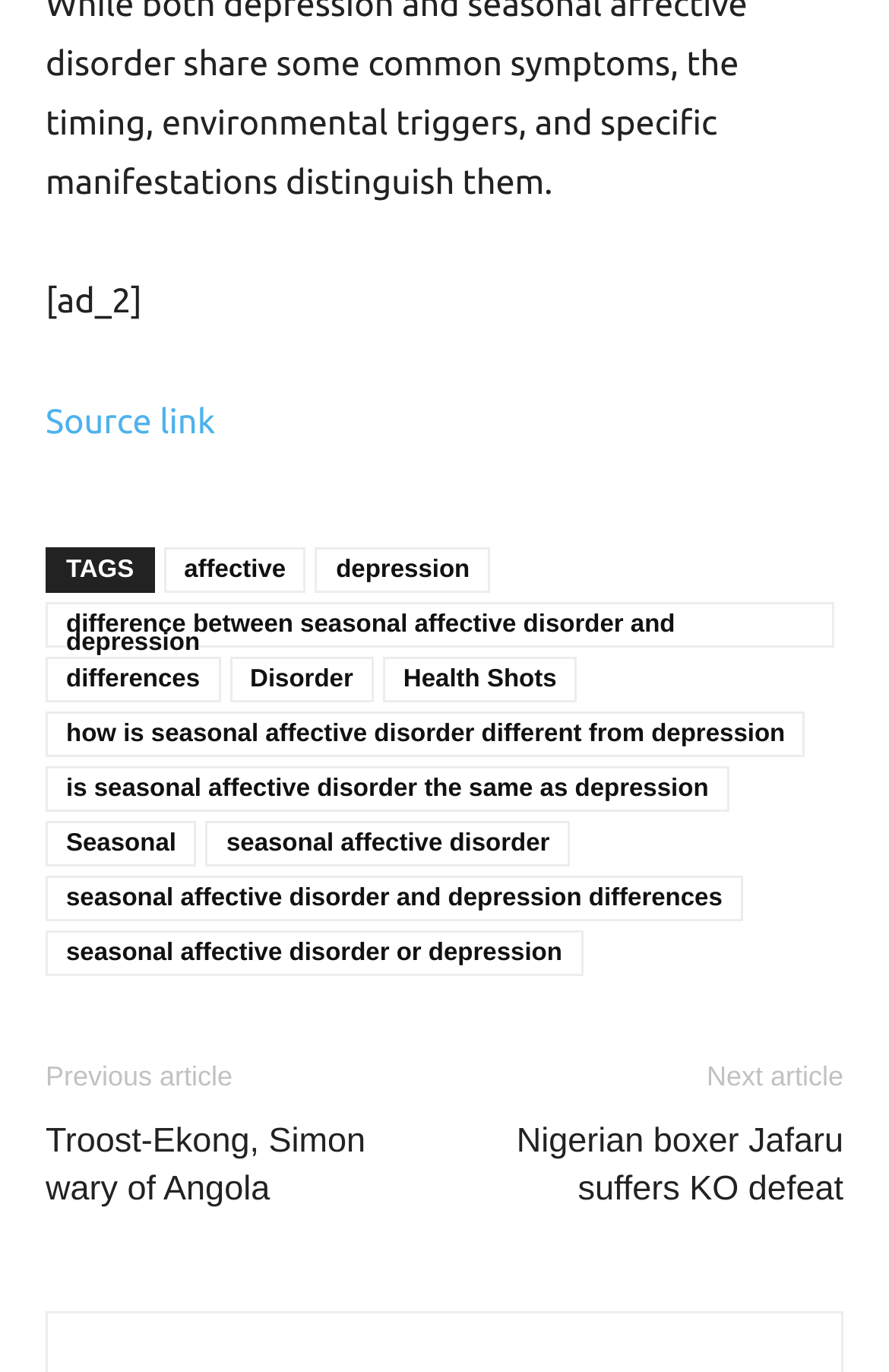Find the bounding box coordinates for the area that must be clicked to perform this action: "Search for worksheets".

None